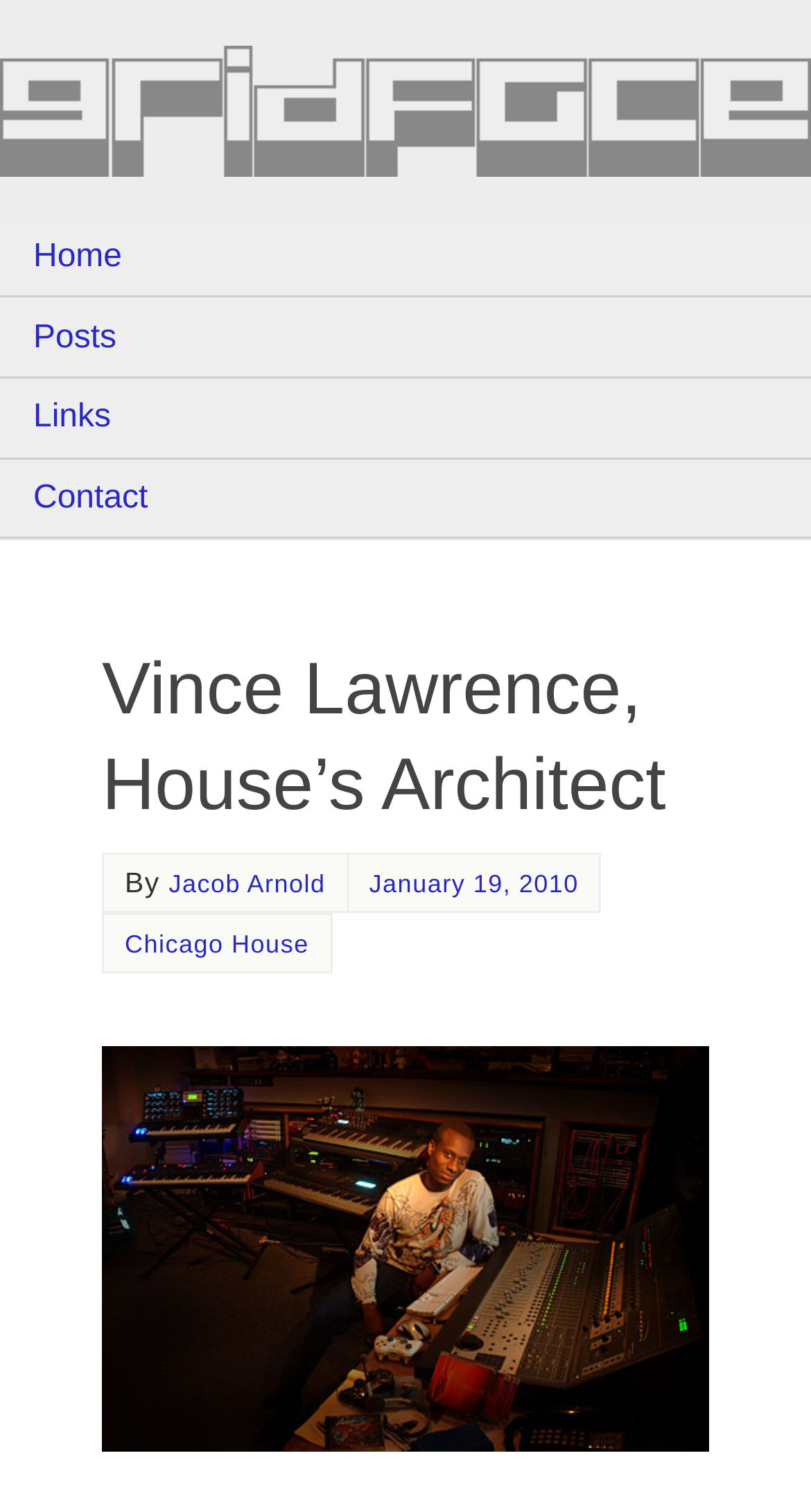Find the bounding box of the UI element described as follows: "January 19, 2010".

[0.455, 0.575, 0.714, 0.594]